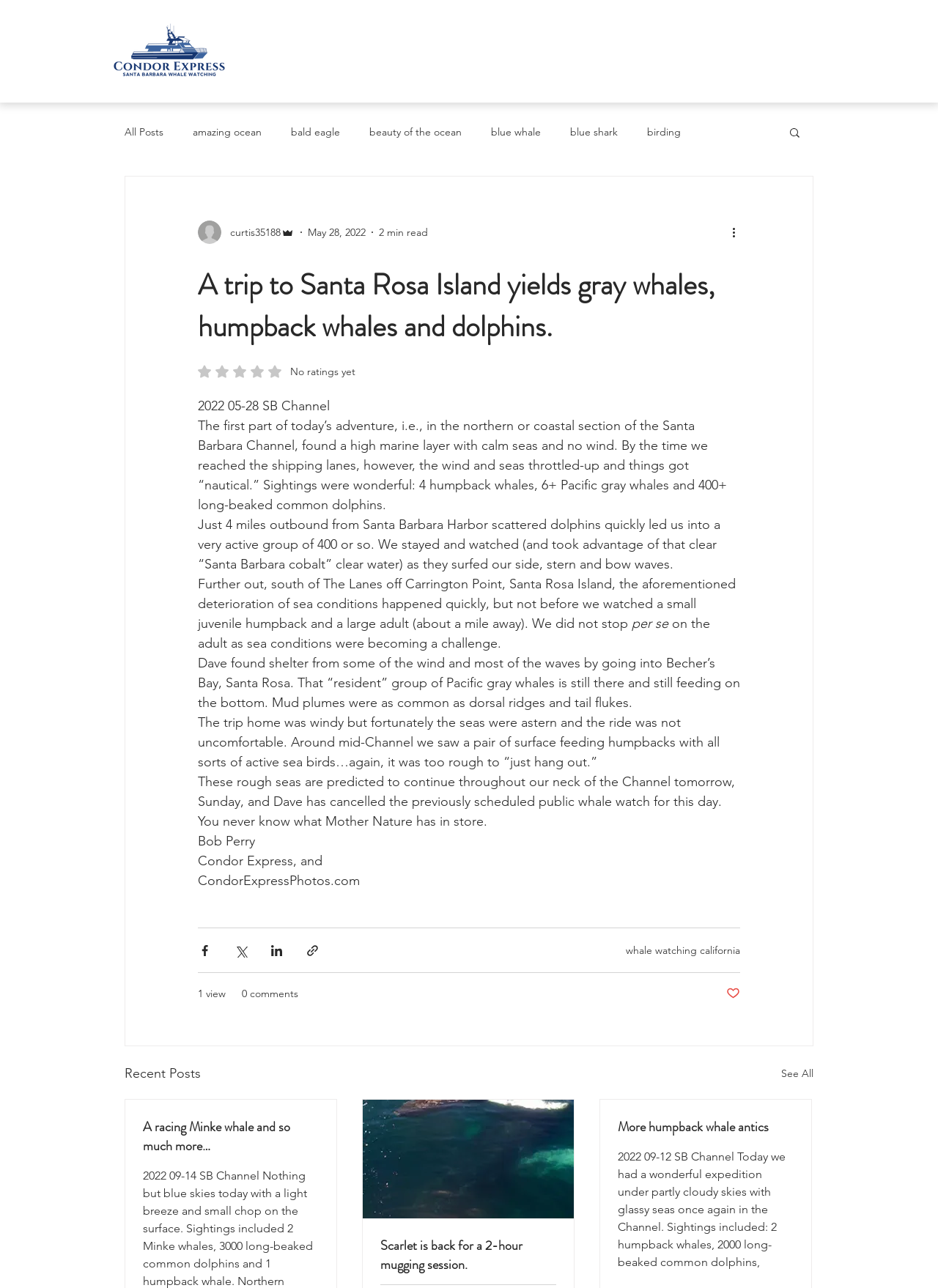Please provide a one-word or short phrase answer to the question:
What is the name of the island mentioned?

Santa Rosa Island